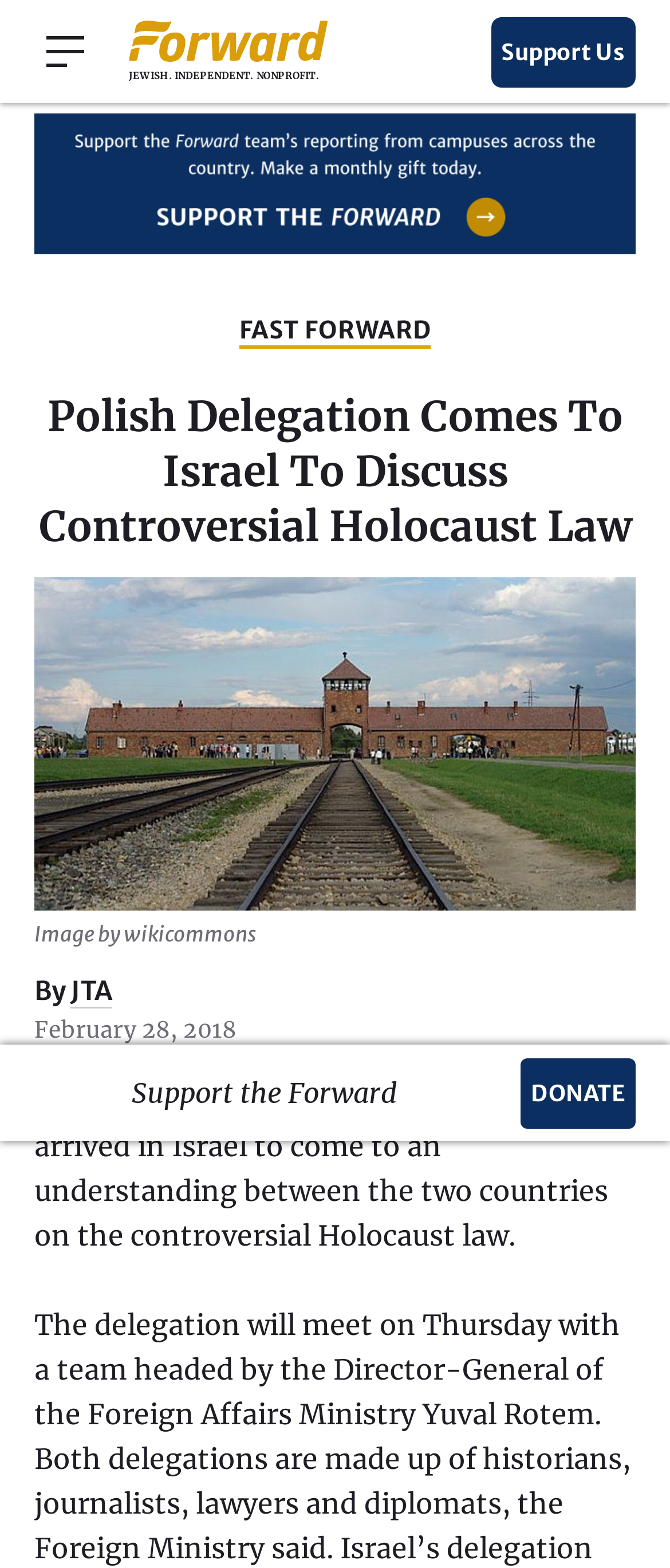Generate the text of the webpage's primary heading.

Polish Delegation Comes To Israel To Discuss Controversial Holocaust Law